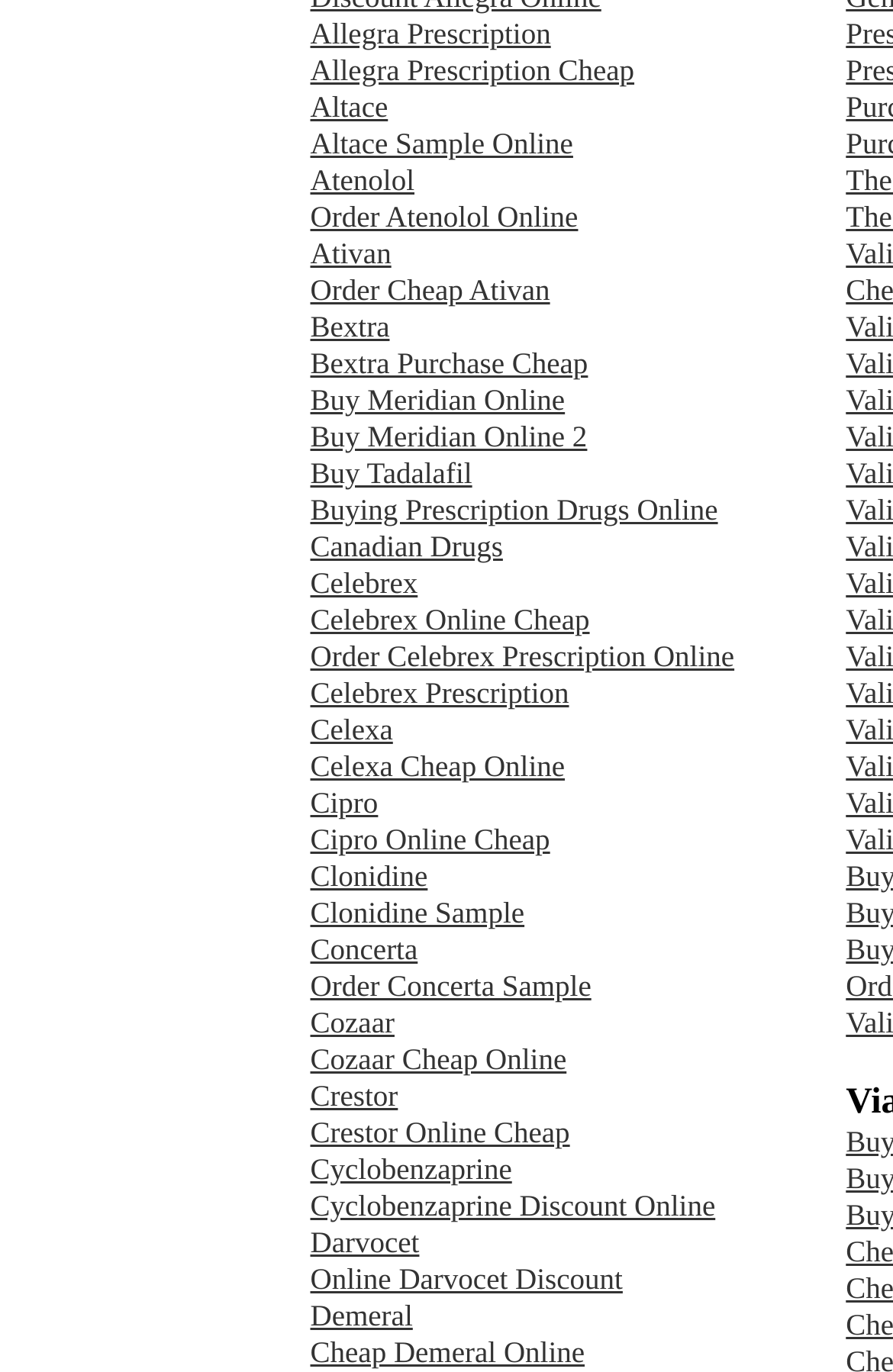Determine the bounding box coordinates of the section to be clicked to follow the instruction: "Order Celebrex Prescription Online". The coordinates should be given as four float numbers between 0 and 1, formatted as [left, top, right, bottom].

[0.347, 0.465, 0.822, 0.49]